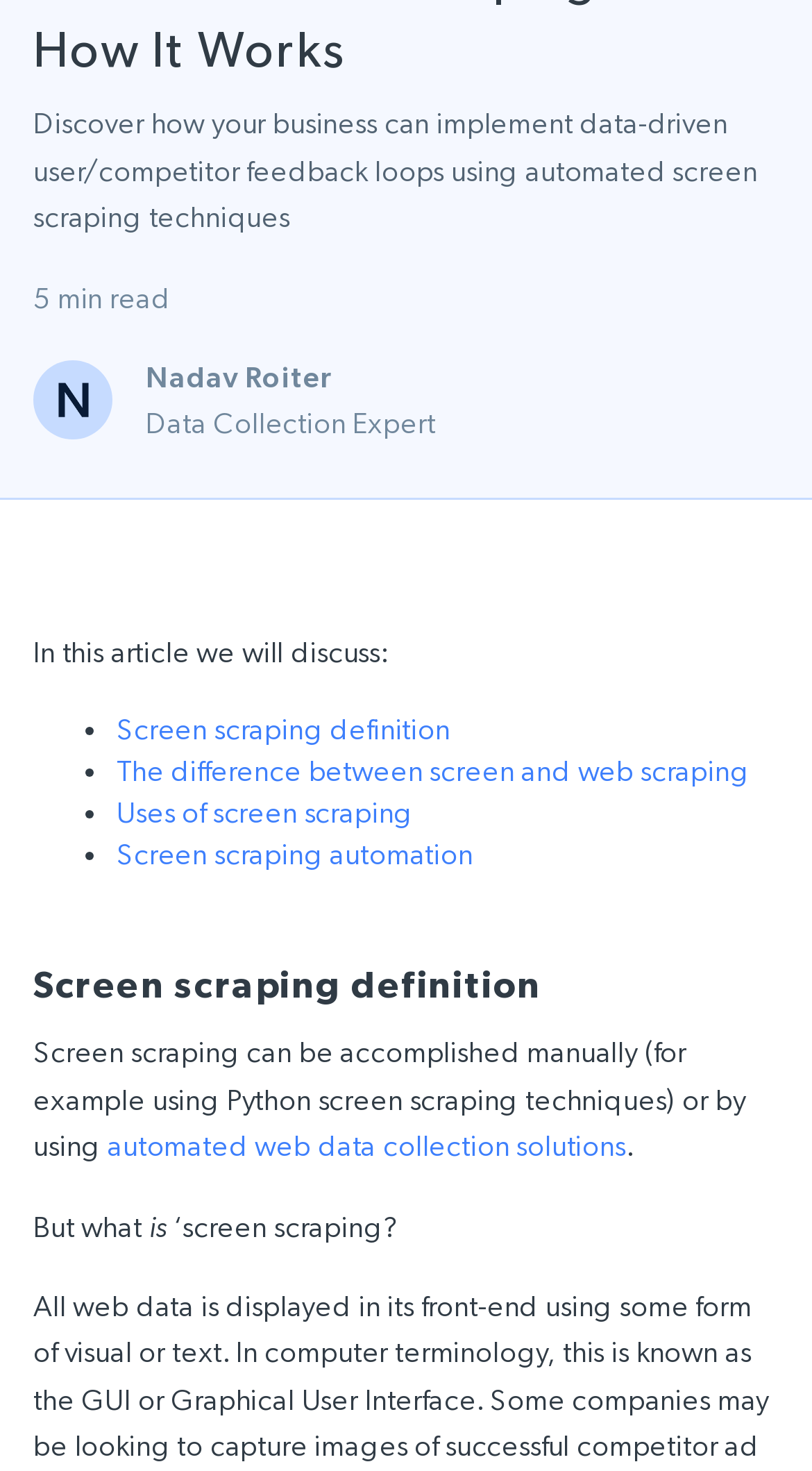Given the description "title="OZ Poncho"", provide the bounding box coordinates of the corresponding UI element.

None